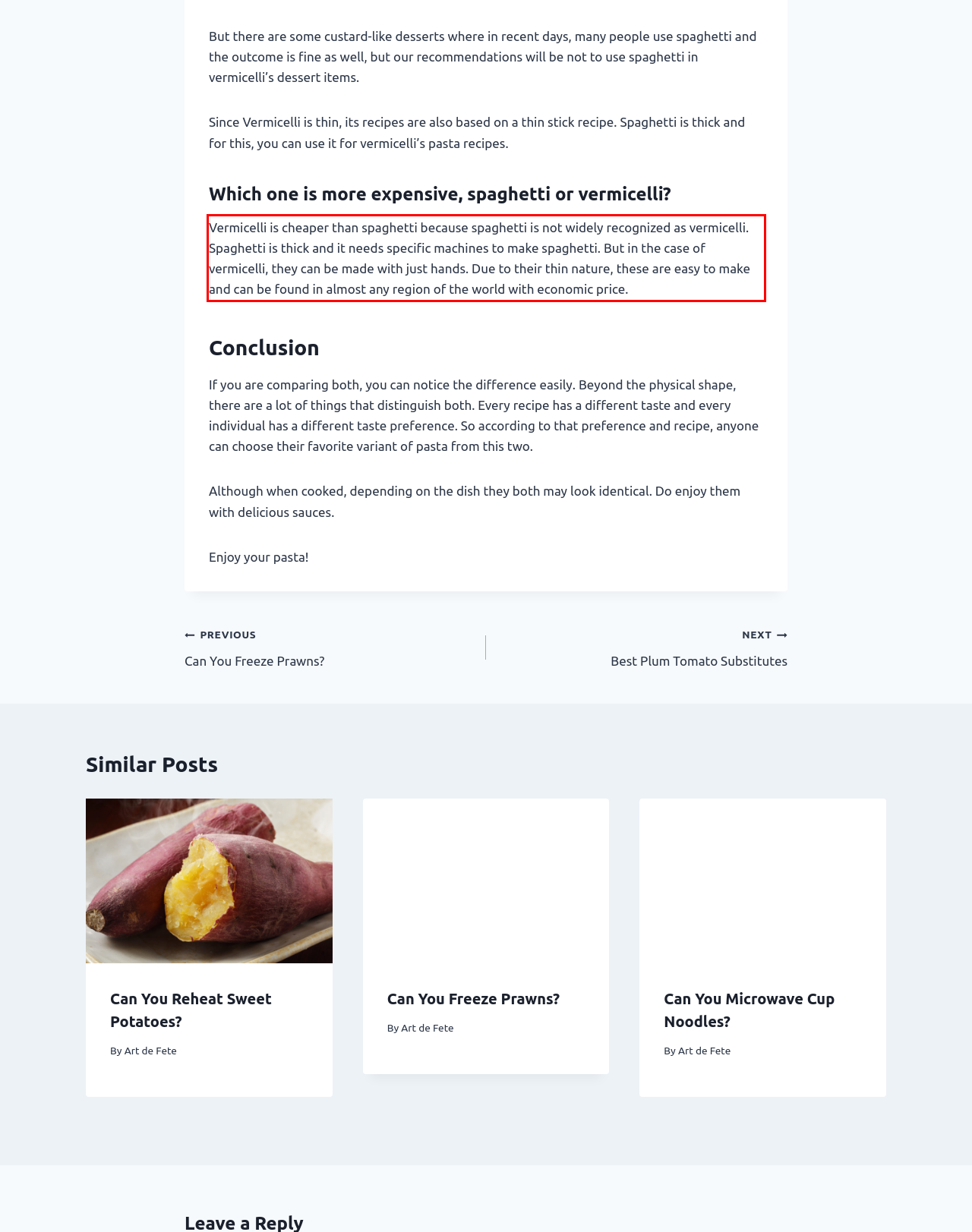Analyze the screenshot of the webpage and extract the text from the UI element that is inside the red bounding box.

Vermicelli is cheaper than spaghetti because spaghetti is not widely recognized as vermicelli. Spaghetti is thick and it needs specific machines to make spaghetti. But in the case of vermicelli, they can be made with just hands. Due to their thin nature, these are easy to make and can be found in almost any region of the world with economic price.